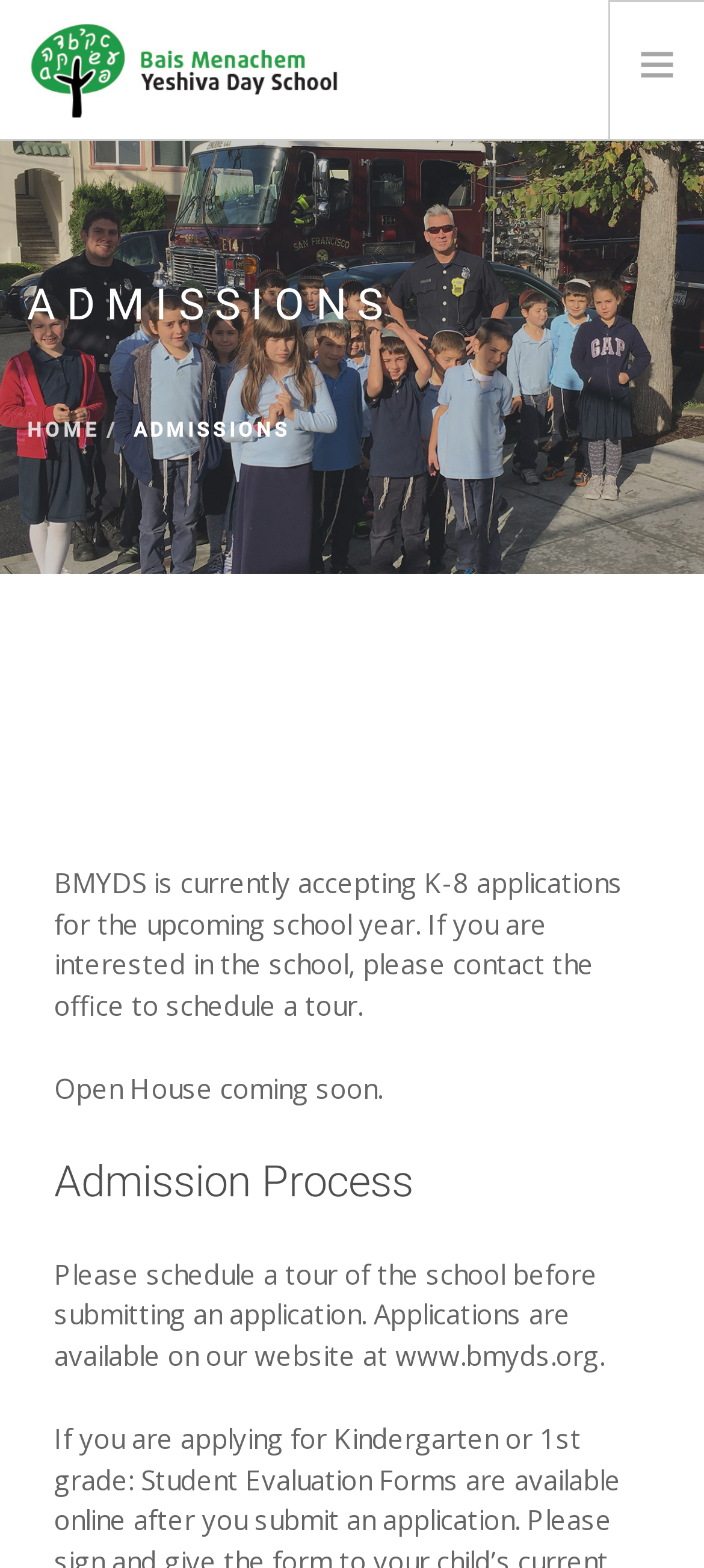What is the next step after scheduling a tour?
Based on the image, provide a one-word or brief-phrase response.

Submit application